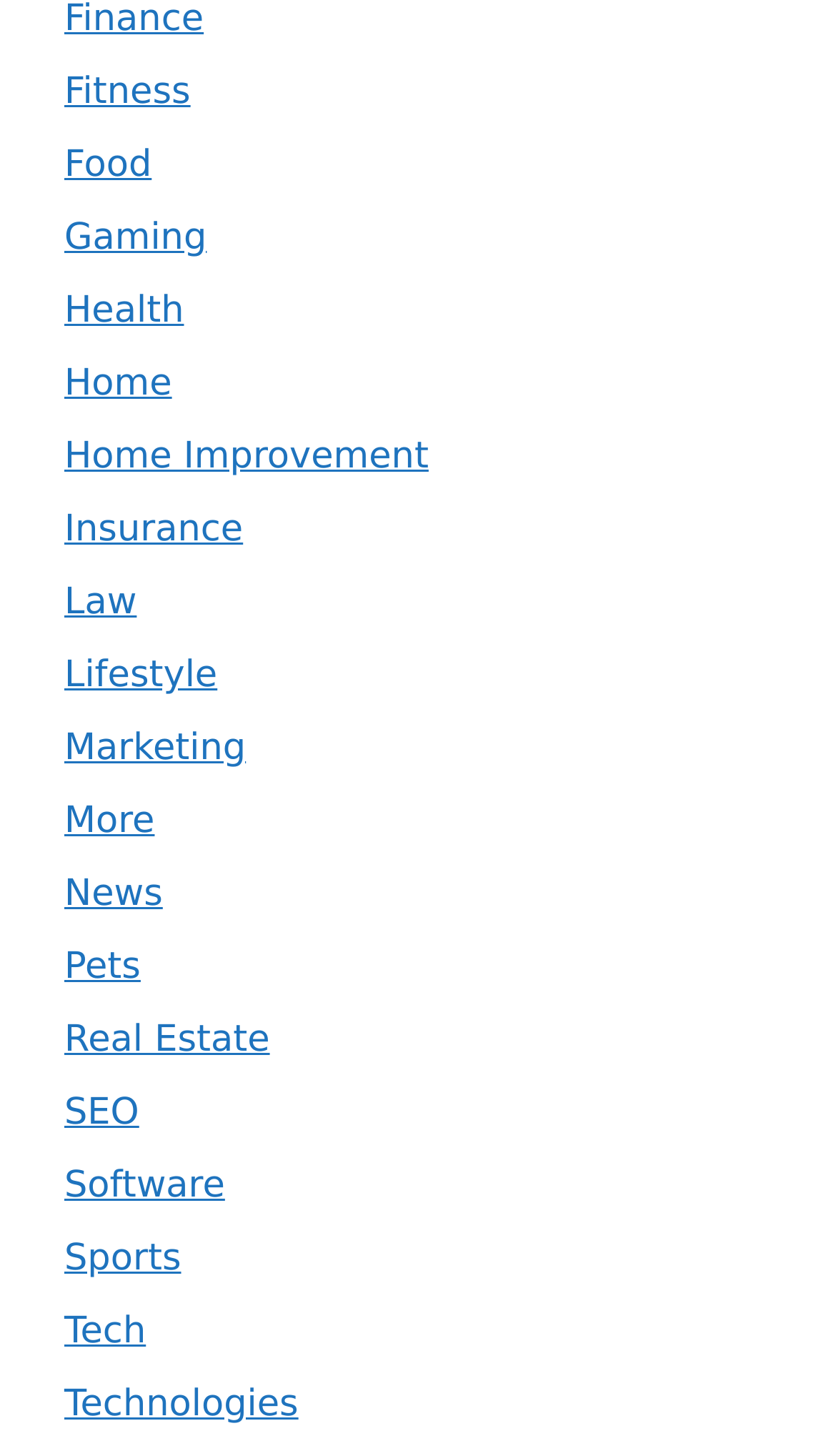What is the last category on the list?
Look at the screenshot and give a one-word or phrase answer.

Technologies